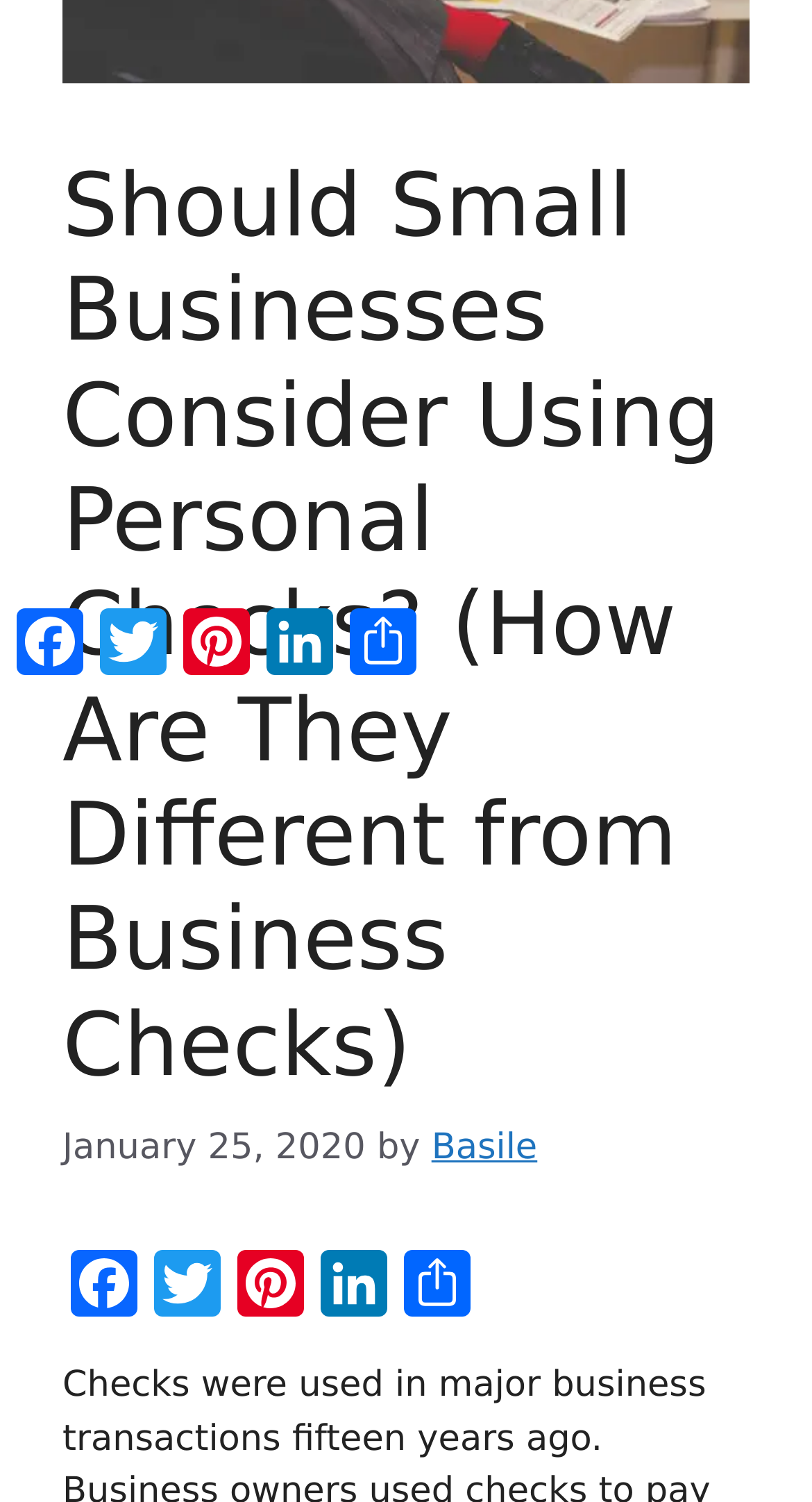Predict the bounding box coordinates for the UI element described as: "LinkedIn". The coordinates should be four float numbers between 0 and 1, presented as [left, top, right, bottom].

[0.318, 0.399, 0.421, 0.455]